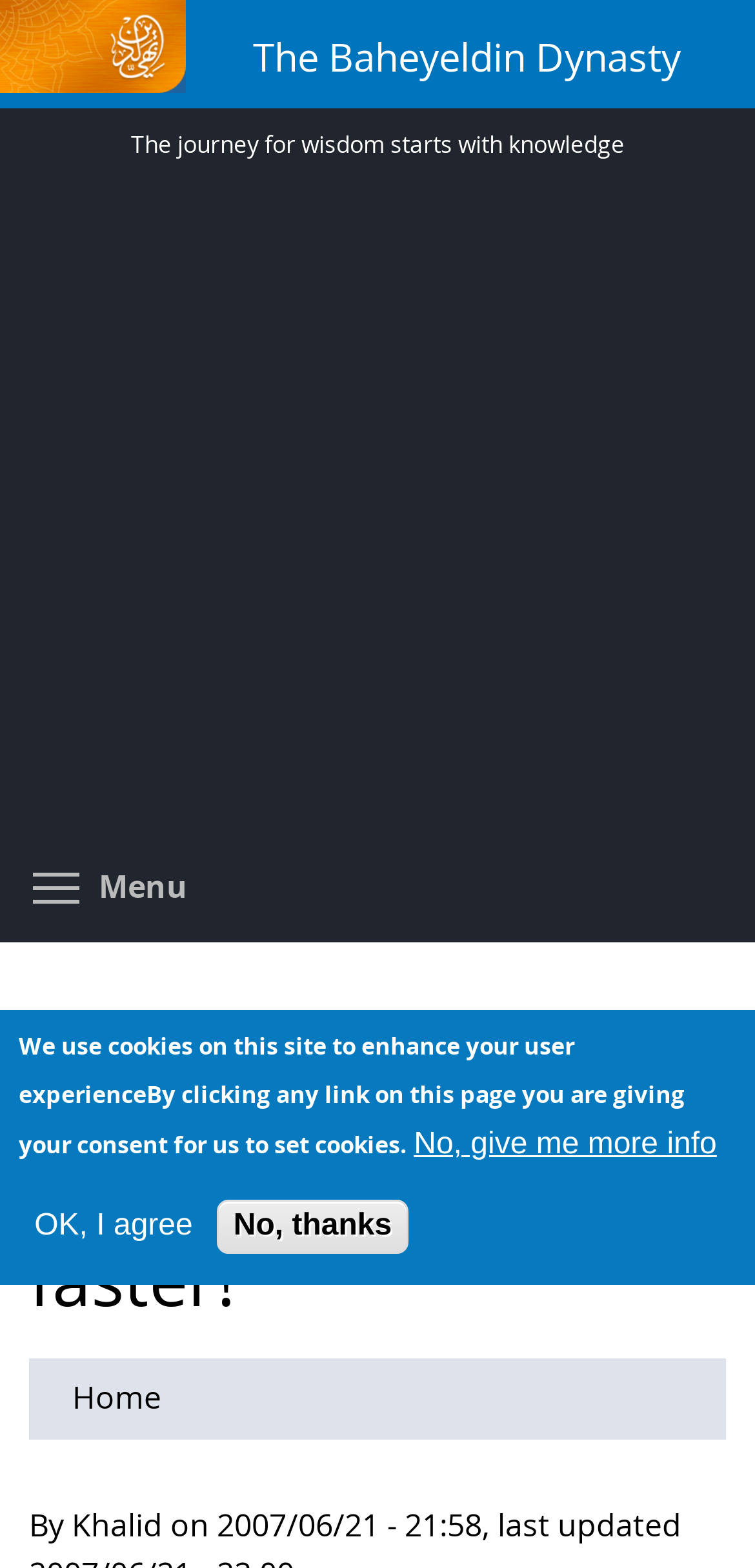Respond with a single word or short phrase to the following question: 
What is the purpose of the website?

To share knowledge or wisdom